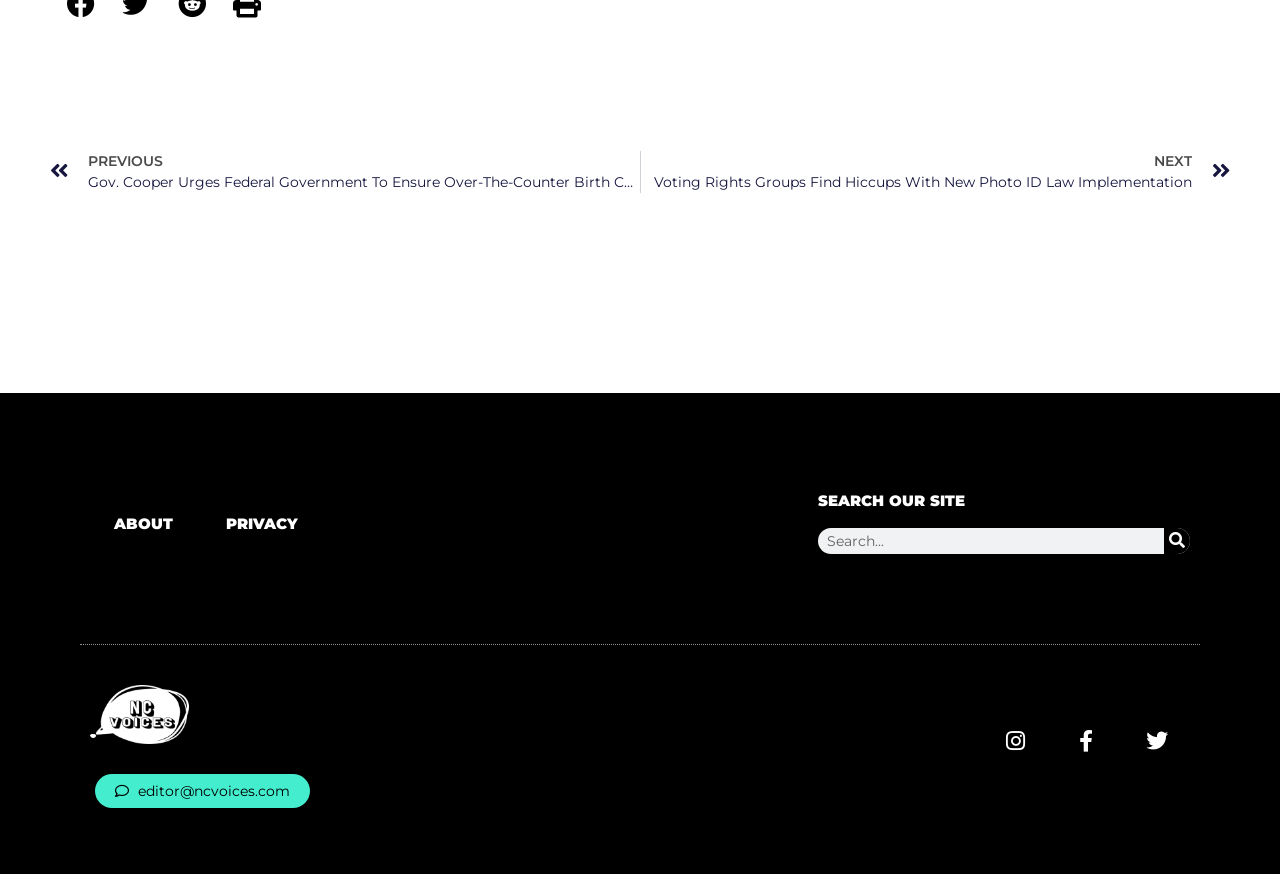Provide the bounding box coordinates for the area that should be clicked to complete the instruction: "Visit the ABOUT page".

[0.07, 0.576, 0.154, 0.621]